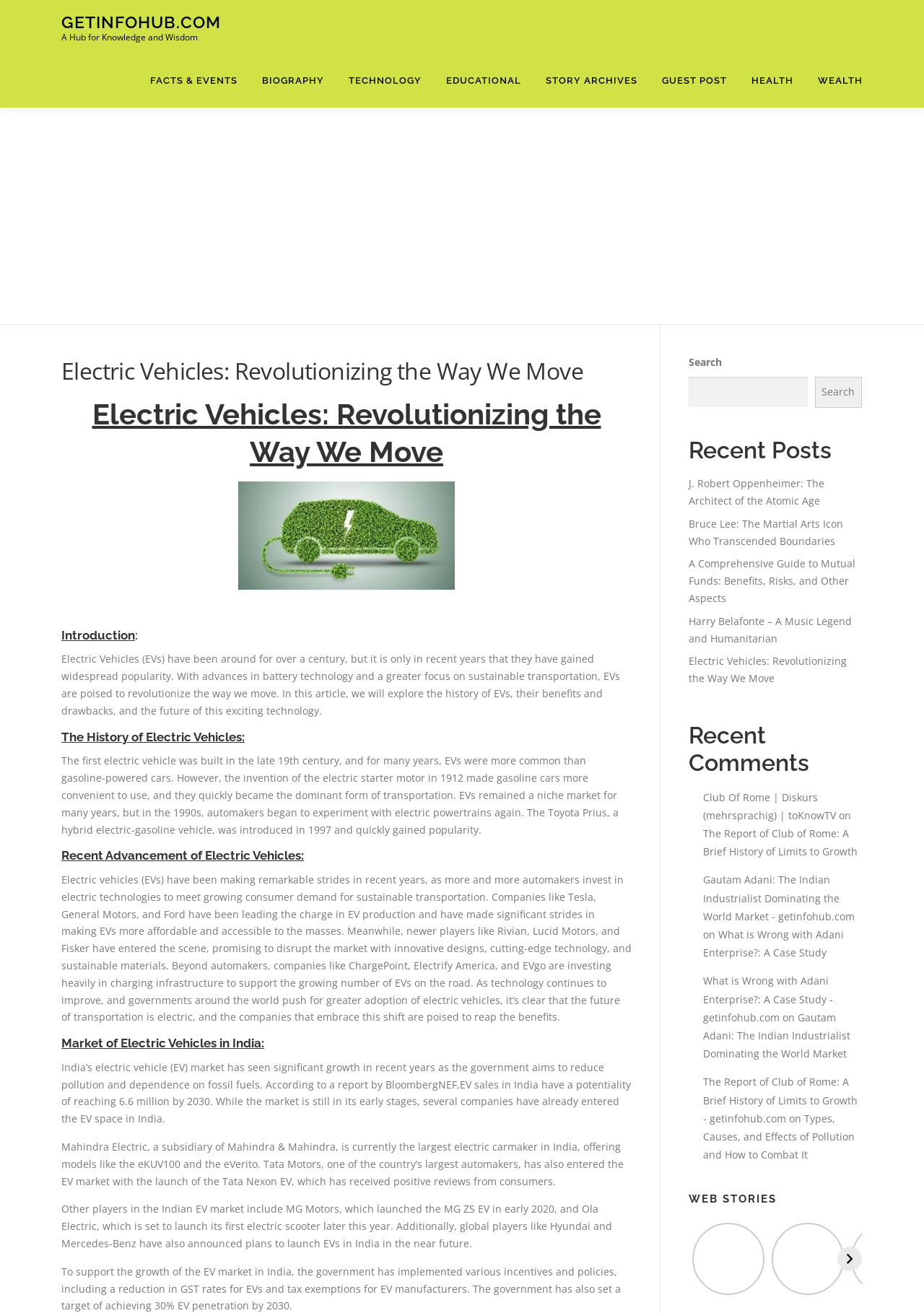What is the focus of the 'WEB STORIES' section?
Please provide a full and detailed response to the question.

The 'WEB STORIES' section appears to focus on providing brief news updates or summaries, with links to each story and accompanying images.